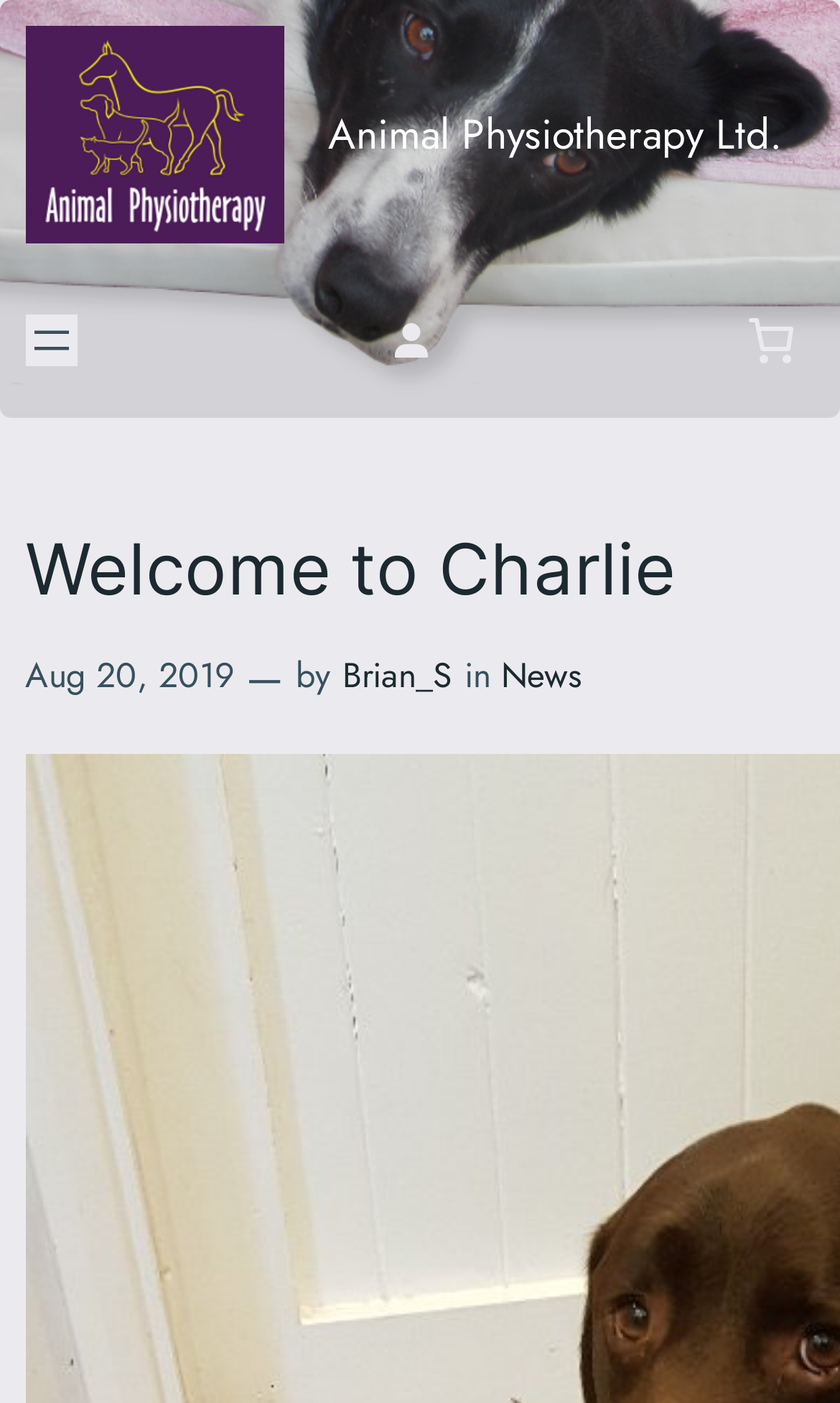Analyze the image and answer the question with as much detail as possible: 
What is the total price in the basket?

I found the answer by examining the button element with the text '0 items in basket, total price of £0.00', which suggests that the total price in the basket is £0.00.